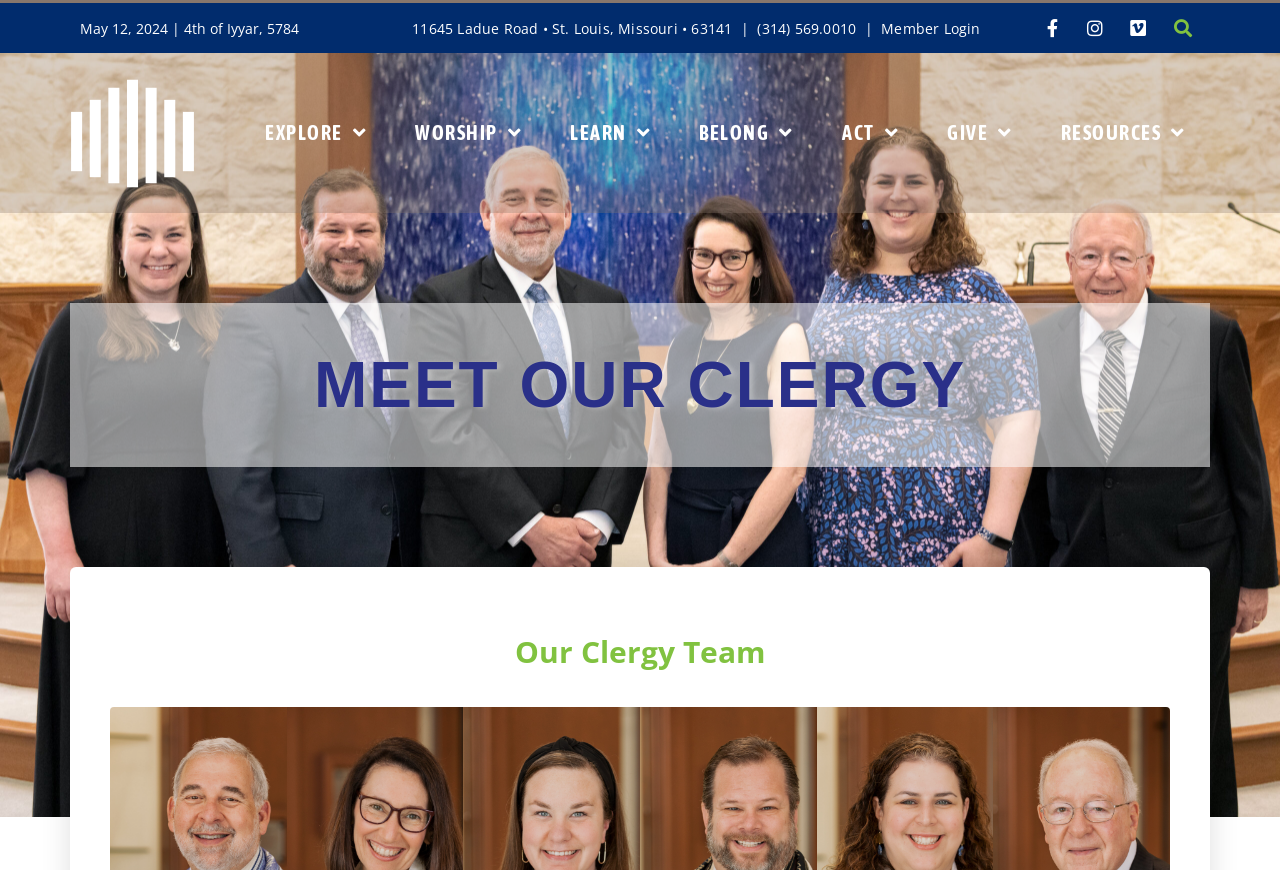Identify the main heading from the webpage and provide its text content.

MEET OUR CLERGY